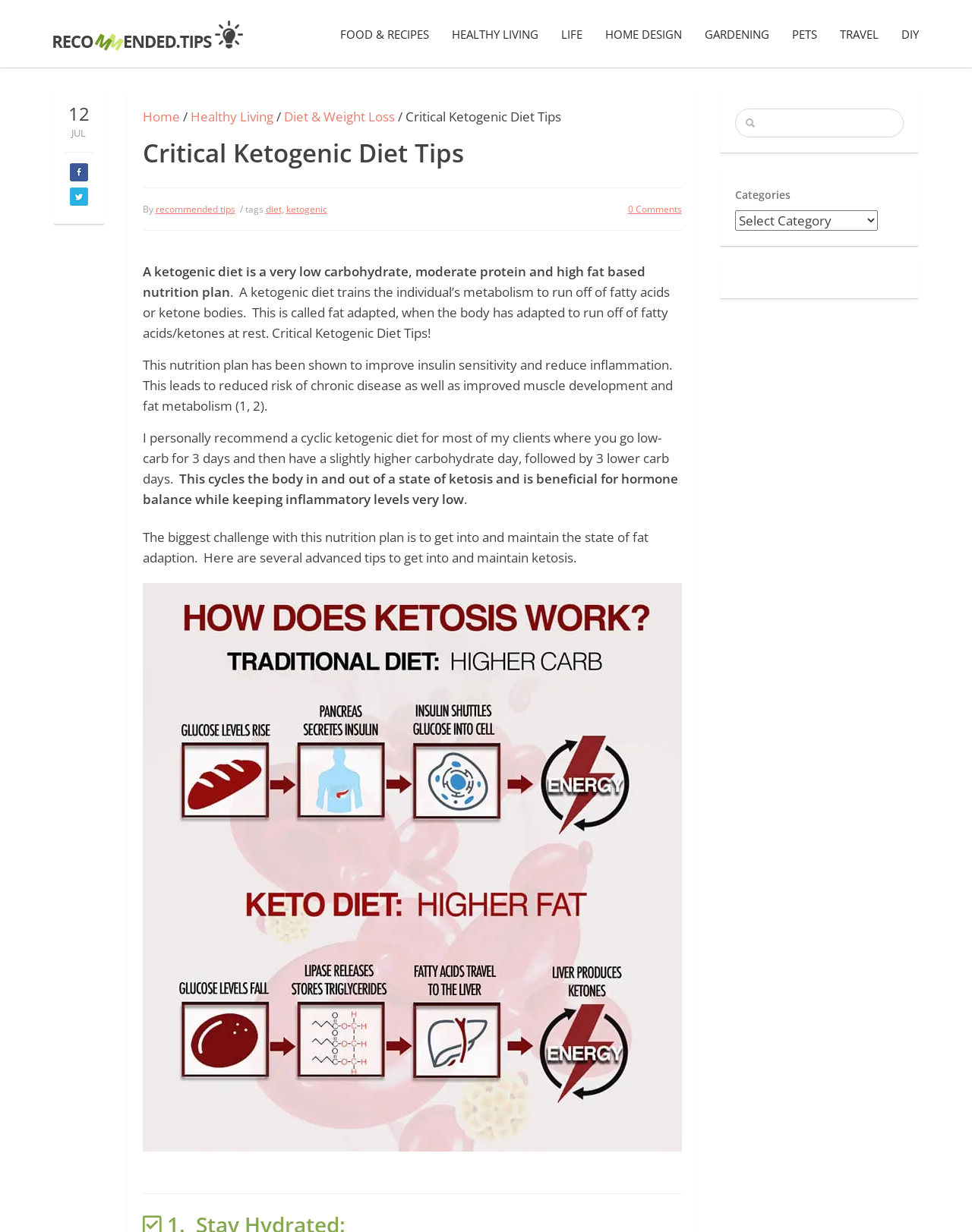Please answer the following query using a single word or phrase: 
What is the recommended diet plan for most clients?

Cyclic ketogenic diet